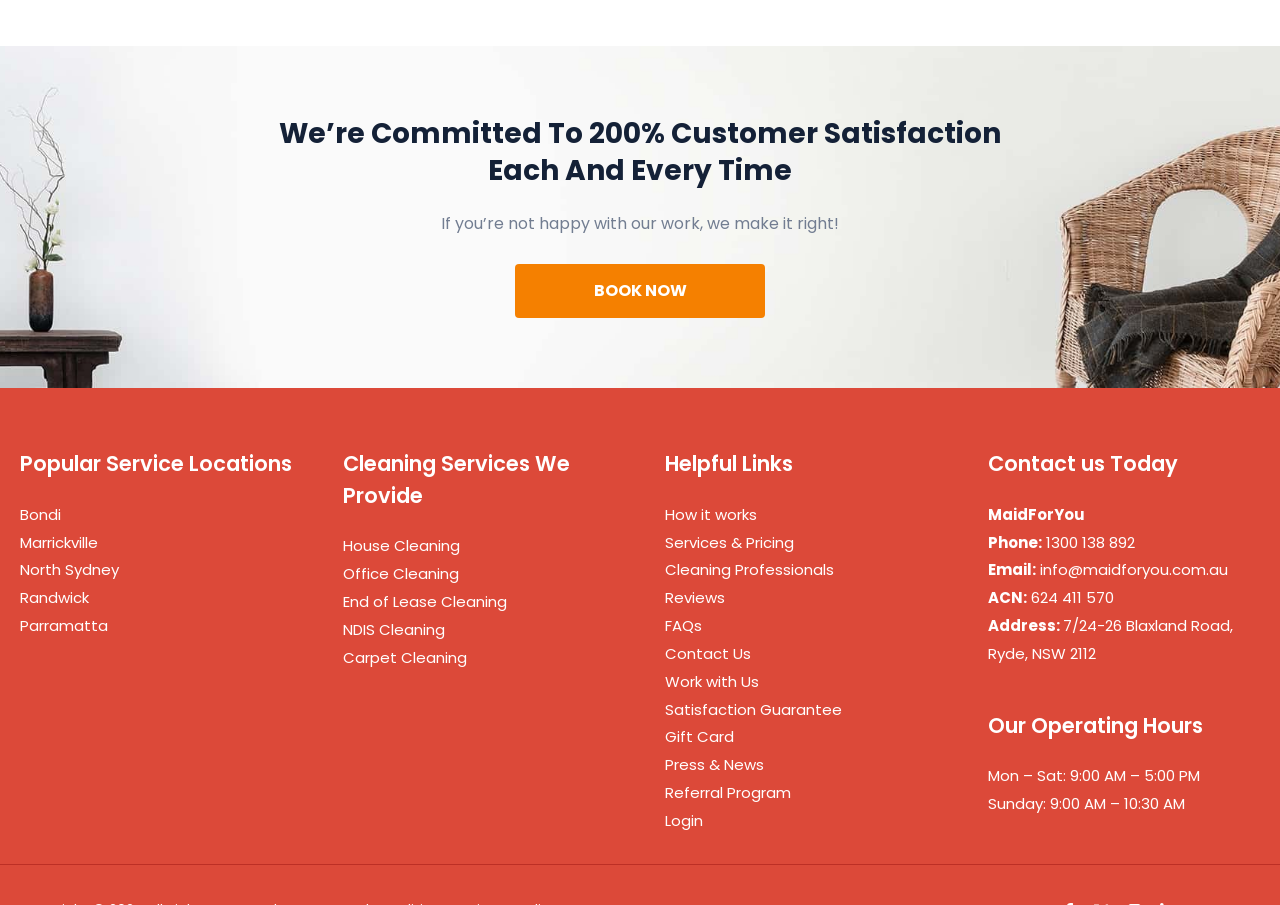What is the phone number of the company?
Refer to the image and provide a thorough answer to the question.

The phone number of the company is 1300 138 892 as stated in the 'Contact us Today' section in the footer.